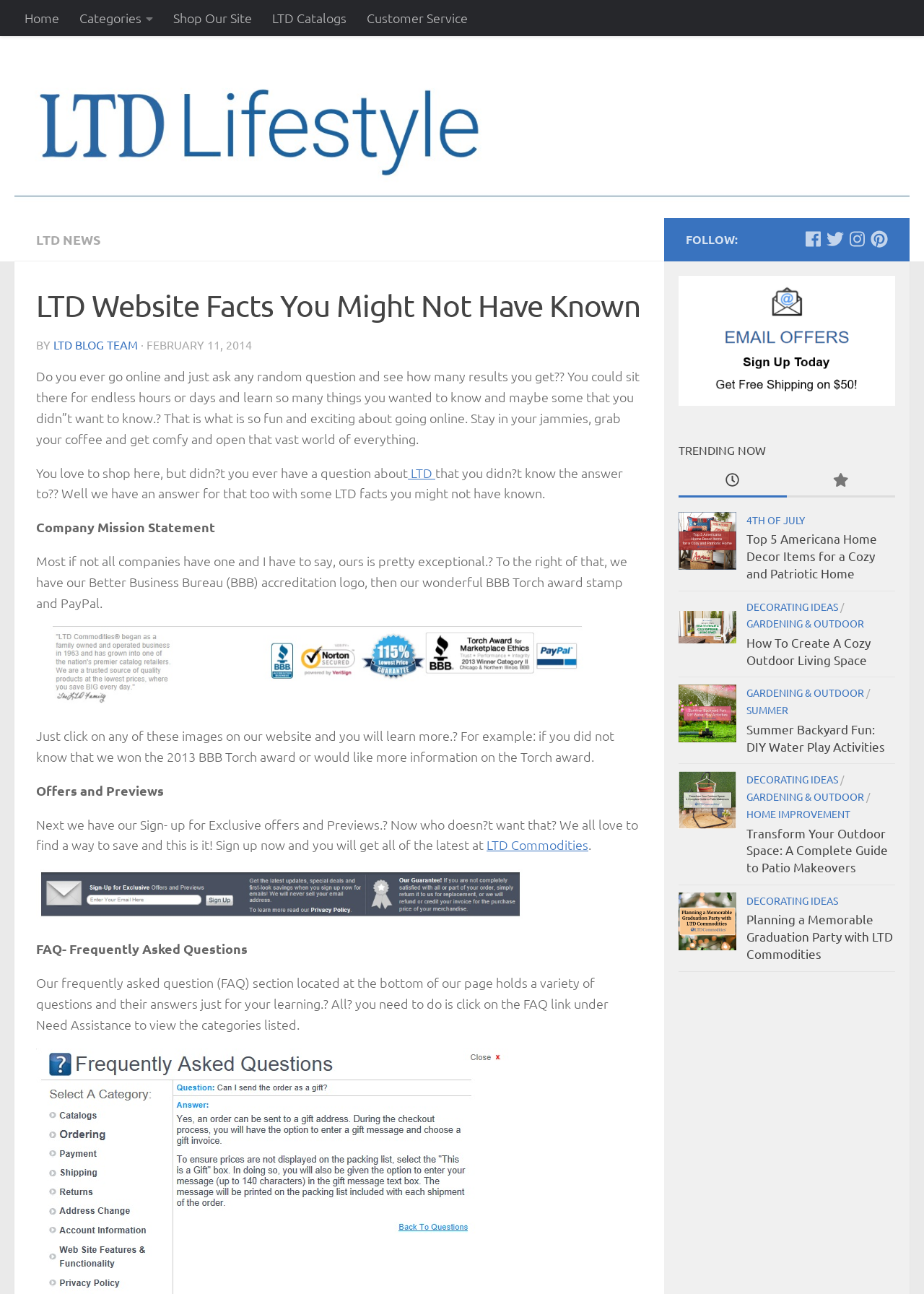What is the company mission statement of LTD?
Offer a detailed and exhaustive answer to the question.

The company mission statement of LTD is mentioned in the webpage as 'pretty exceptional'. This can be found in the section where the company's Better Business Bureau (BBB) accreditation logo and PayPal logo are displayed.